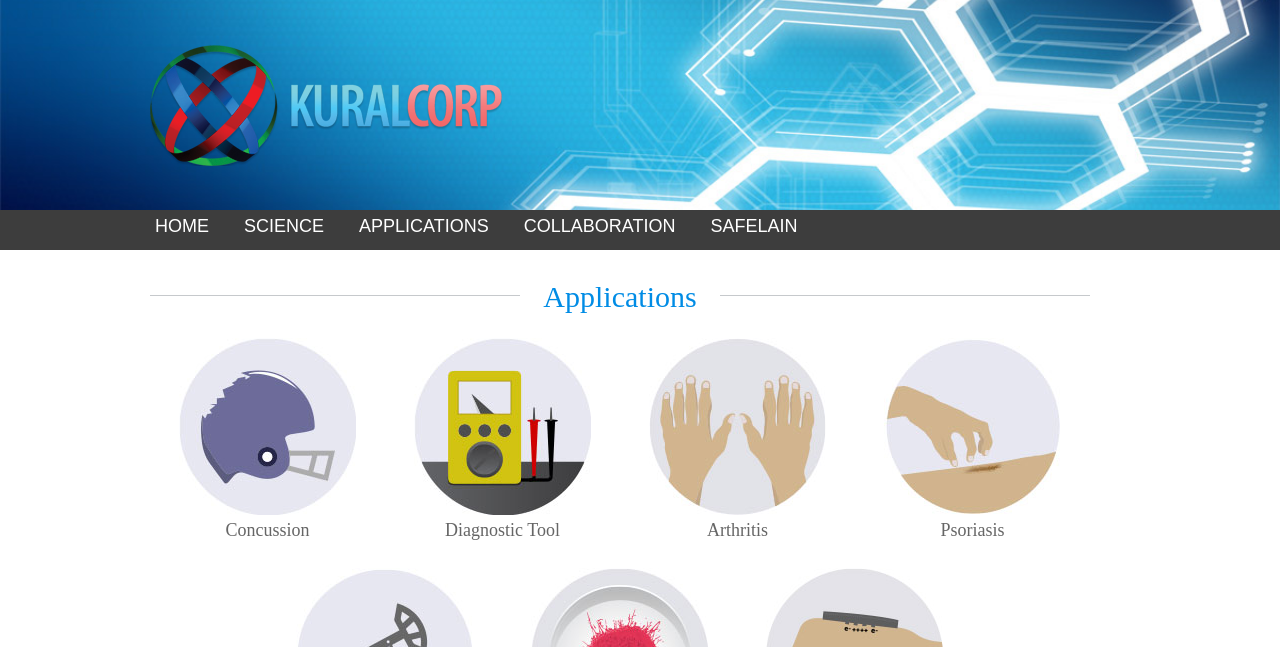Locate the bounding box coordinates of the element that needs to be clicked to carry out the instruction: "learn about concussion". The coordinates should be given as four float numbers ranging from 0 to 1, i.e., [left, top, right, bottom].

[0.14, 0.771, 0.278, 0.802]